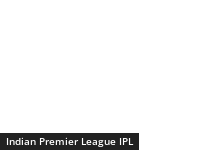Summarize the image with a detailed caption.

This image features the text "Indian Premier League IPL" prominently displayed, suggesting a connection to one of the most popular cricket leagues in the world. The IPL is renowned for its thrilling matches, star players, and vibrant culture, attracting cricket fans globally. The image serves as a visual anchor, likely accompanying articles about current matches, player statistics, or upcoming fixtures, indicating its relevance to ongoing discussions in the cricket community.